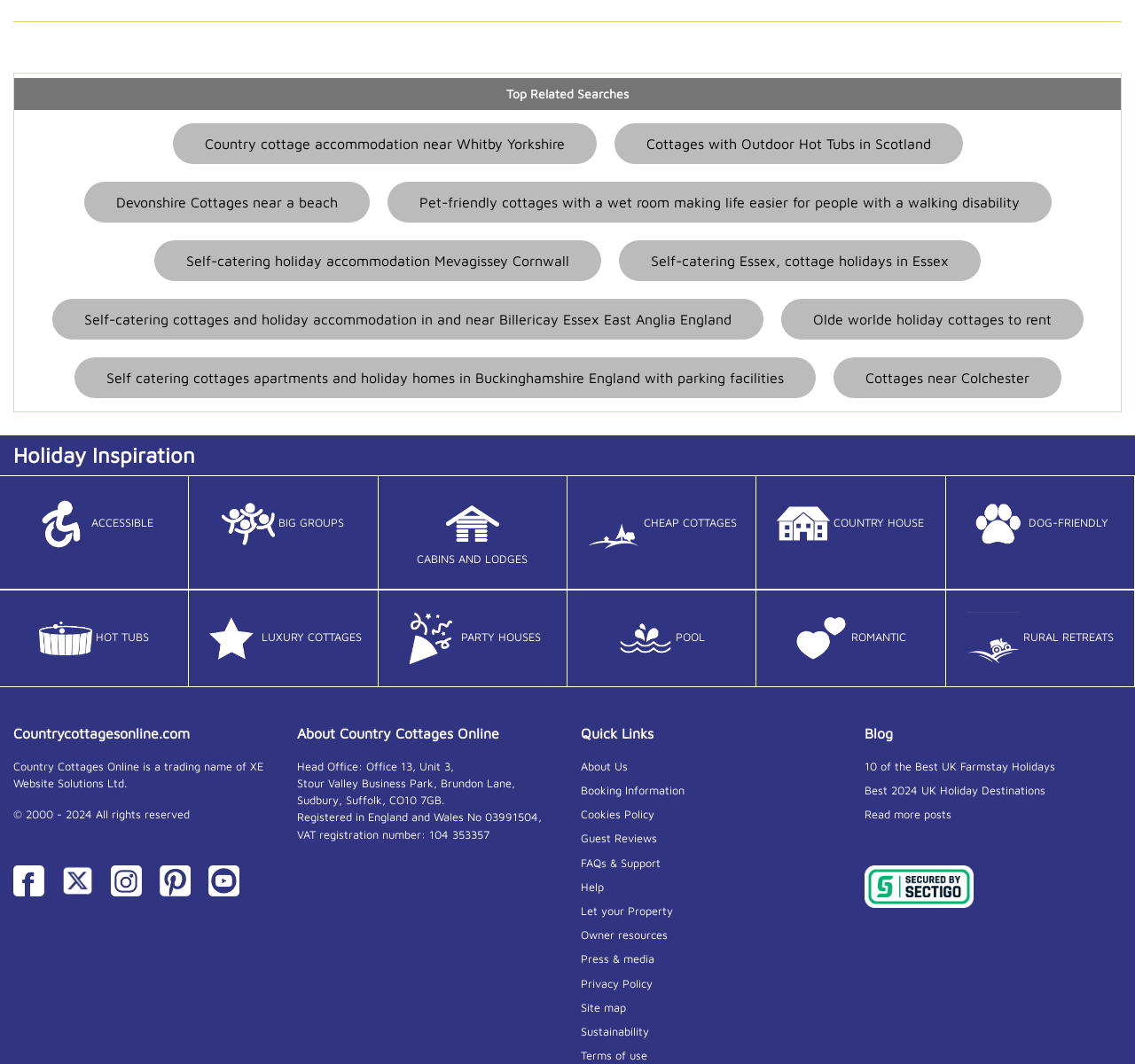Using the elements shown in the image, answer the question comprehensively: What type of accommodations are featured on this website?

Based on the various links and headings on the webpage, it appears that the website specializes in providing information and booking services for cottage accommodations, including country cottages, luxury cottages, and cottages with specific amenities like hot tubs or pools.